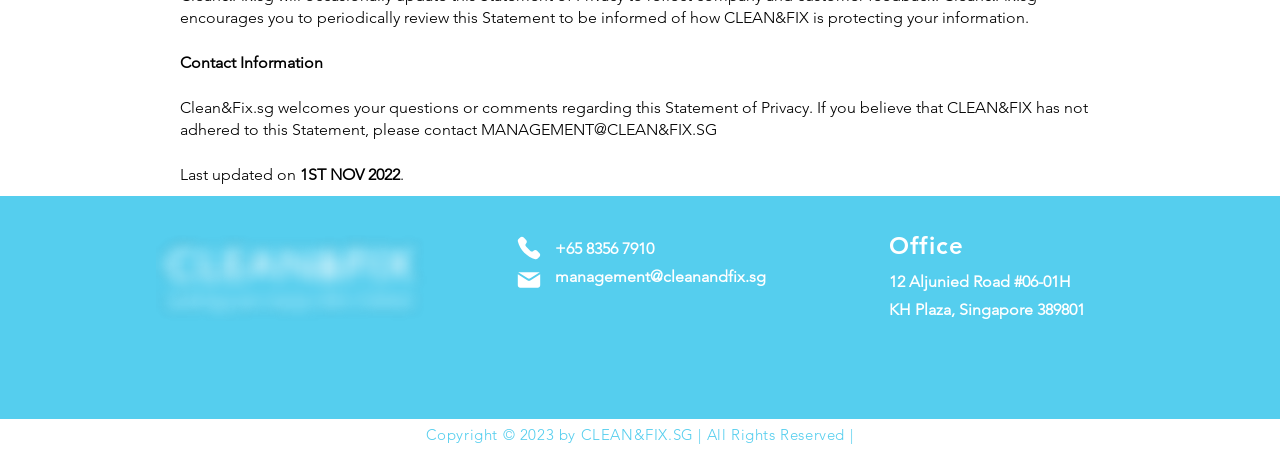Use the details in the image to answer the question thoroughly: 
What is the copyright year of the company's website?

The copyright year can be found at the bottom of the page, which is a link element with the text 'Copyright © 2023 by CLEAN&FIX.SG | All Rights Reserved |'.